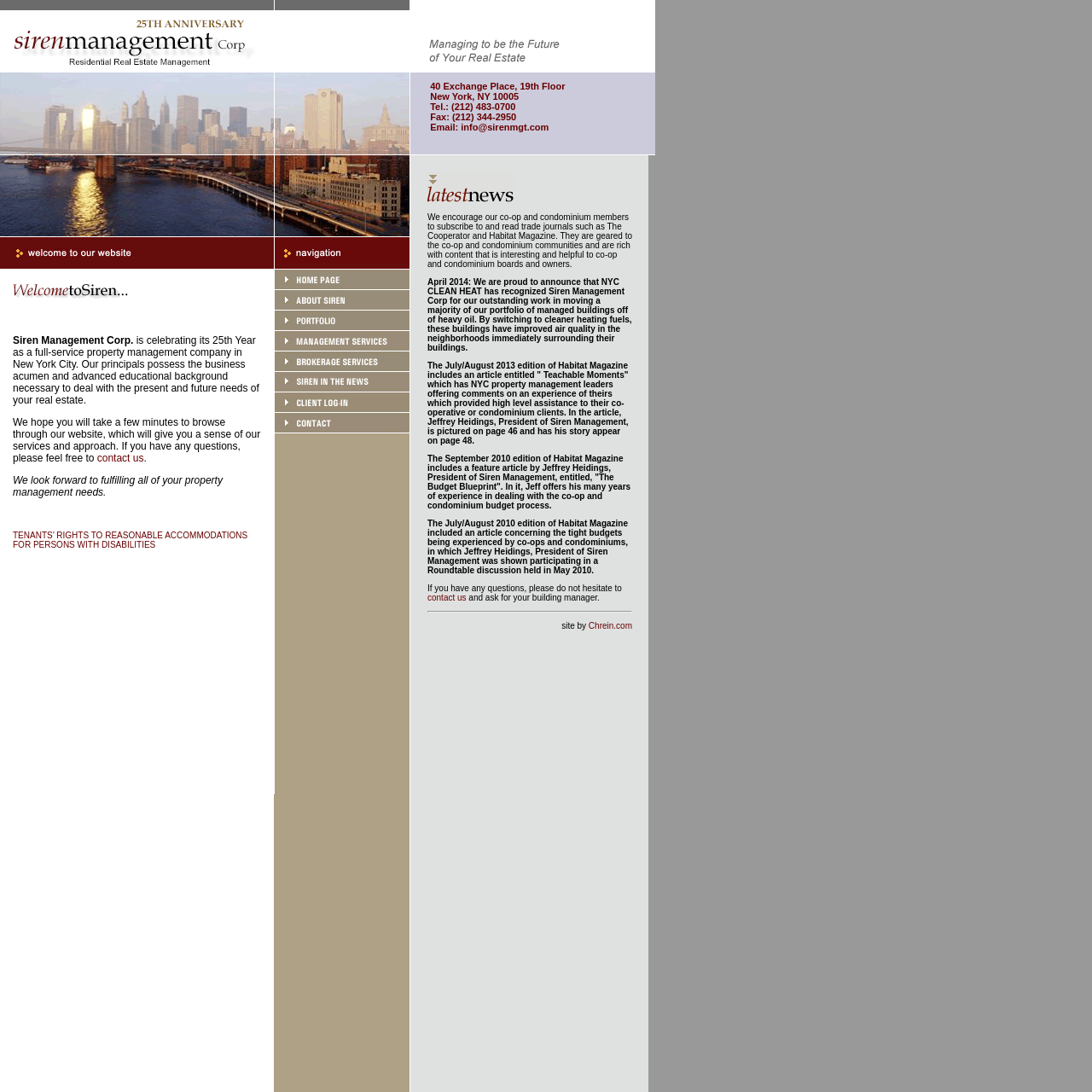Please determine the bounding box coordinates of the element to click in order to execute the following instruction: "Open the search bar". The coordinates should be four float numbers between 0 and 1, specified as [left, top, right, bottom].

None